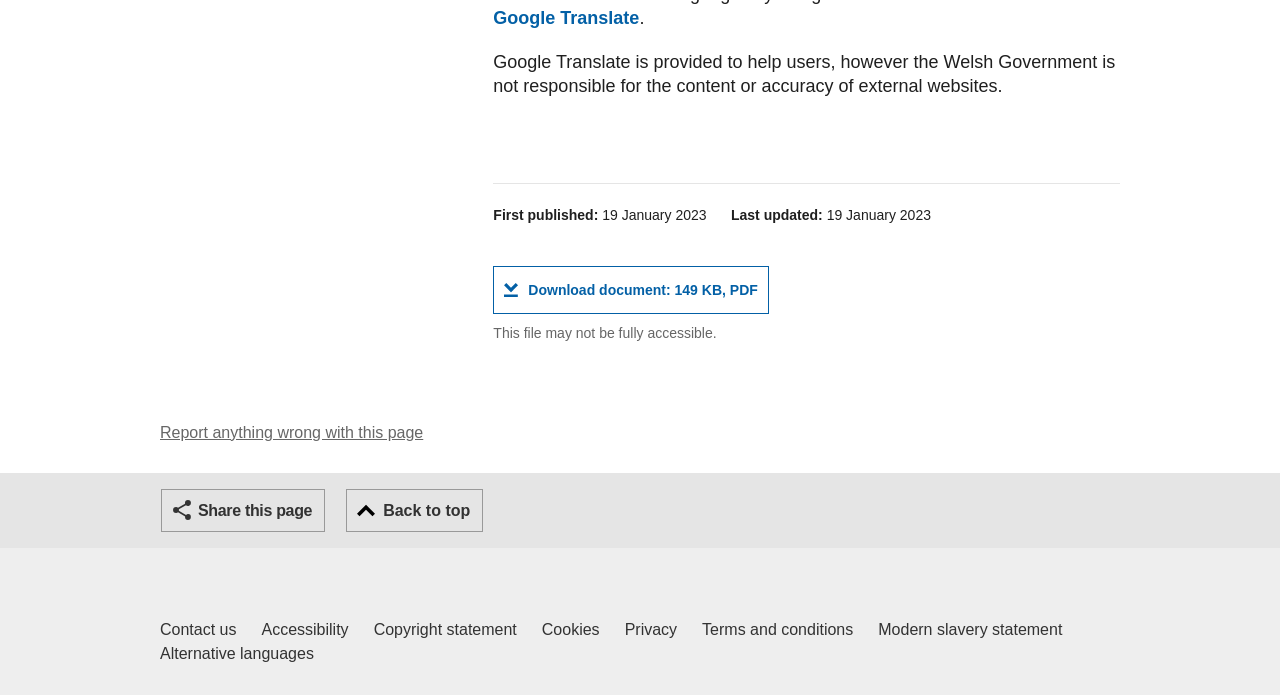What is the type of the downloadable document?
Based on the image, please offer an in-depth response to the question.

I found the answer by looking at the link element with the text 'Download document: File size 149 KB, File type PDF' which indicates the type of the downloadable document.